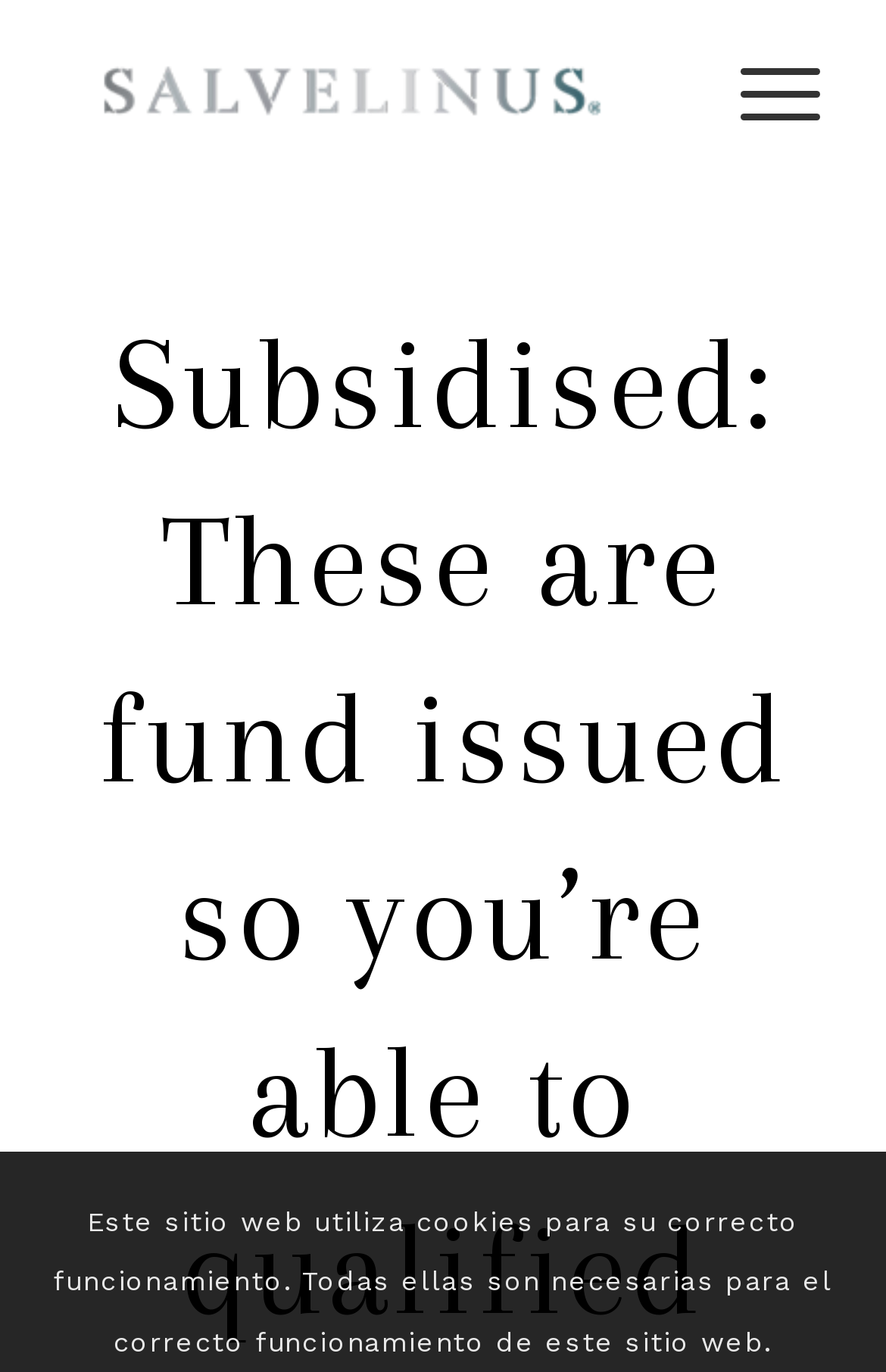Based on the provided description, "Menú Menú", find the bounding box of the corresponding UI element in the screenshot.

[0.784, 0.0, 0.925, 0.132]